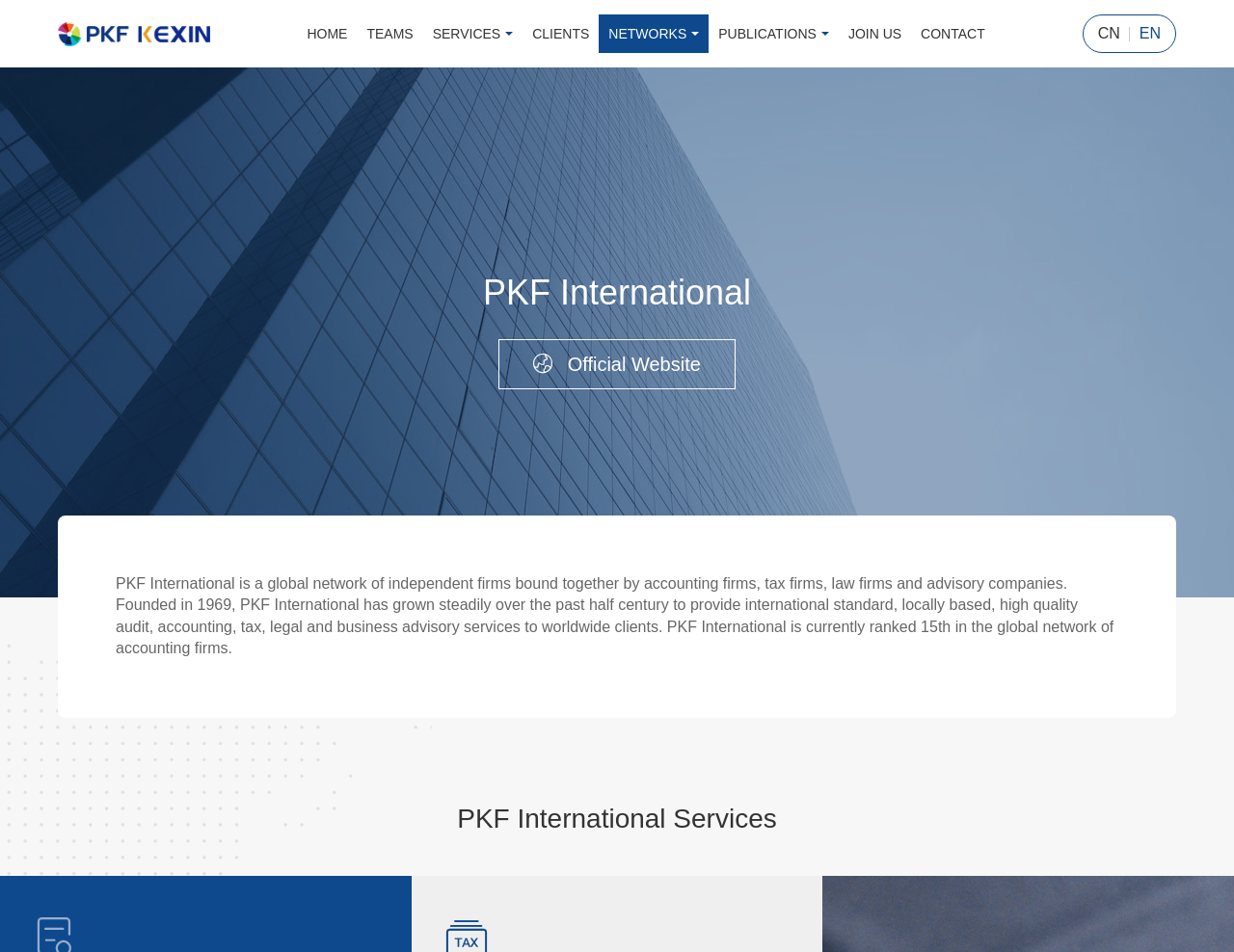Based on the image, provide a detailed response to the question:
What is the name of the global network?

The name of the global network is mentioned in the heading 'PKF International' and also in the static text that describes the network.